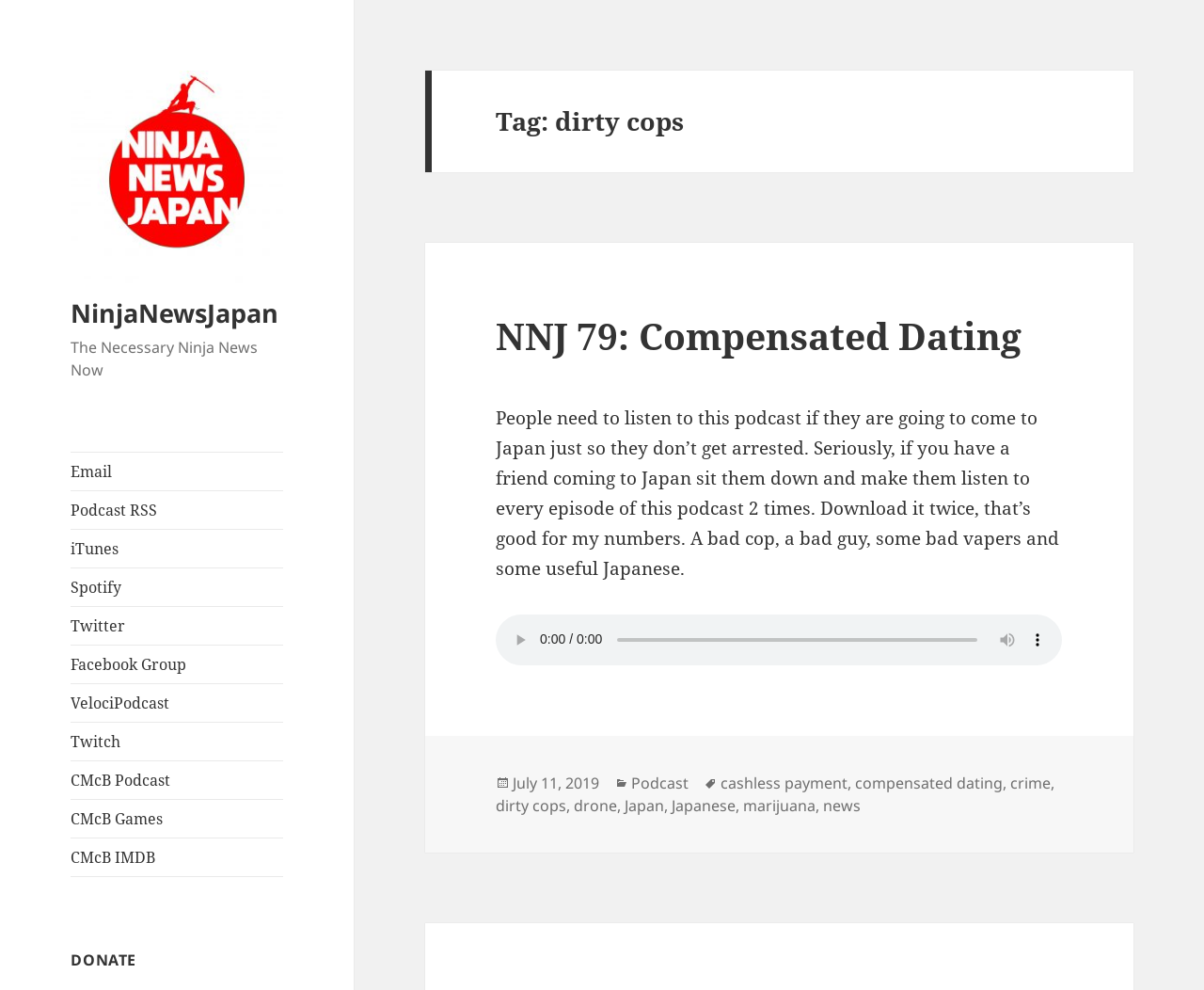What is the title of the podcast episode? Examine the screenshot and reply using just one word or a brief phrase.

NNJ 79: Compensated Dating